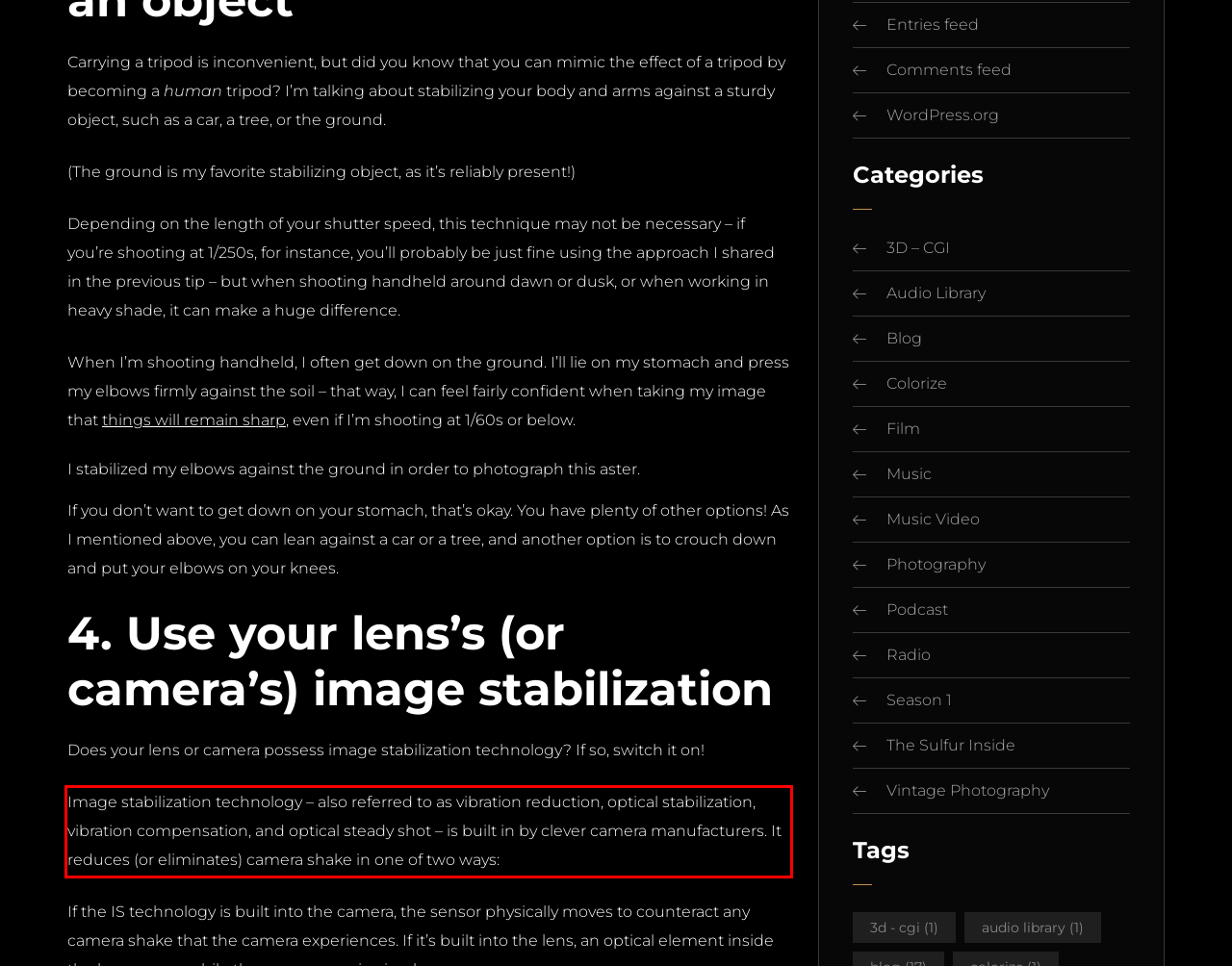Identify the red bounding box in the webpage screenshot and perform OCR to generate the text content enclosed.

Image stabilization technology – also referred to as vibration reduction, optical stabilization, vibration compensation, and optical steady shot – is built in by clever camera manufacturers. It reduces (or eliminates) camera shake in one of two ways: